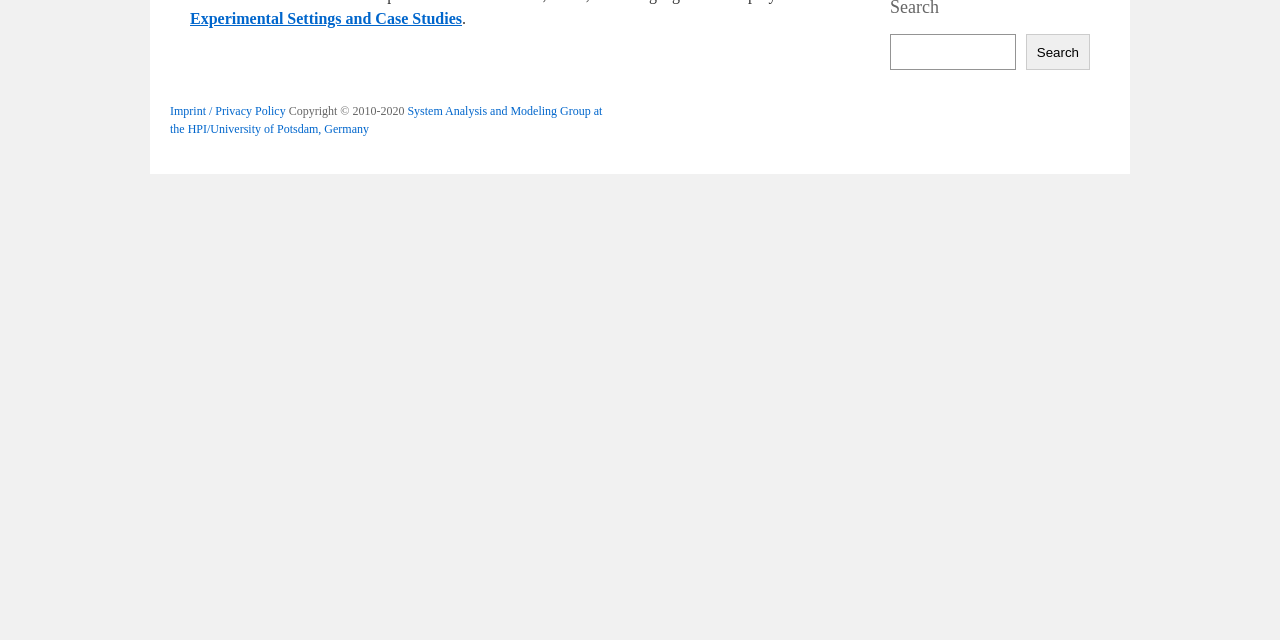Identify the bounding box of the HTML element described here: "parent_node: Search name="s"". Provide the coordinates as four float numbers between 0 and 1: [left, top, right, bottom].

[0.695, 0.053, 0.794, 0.109]